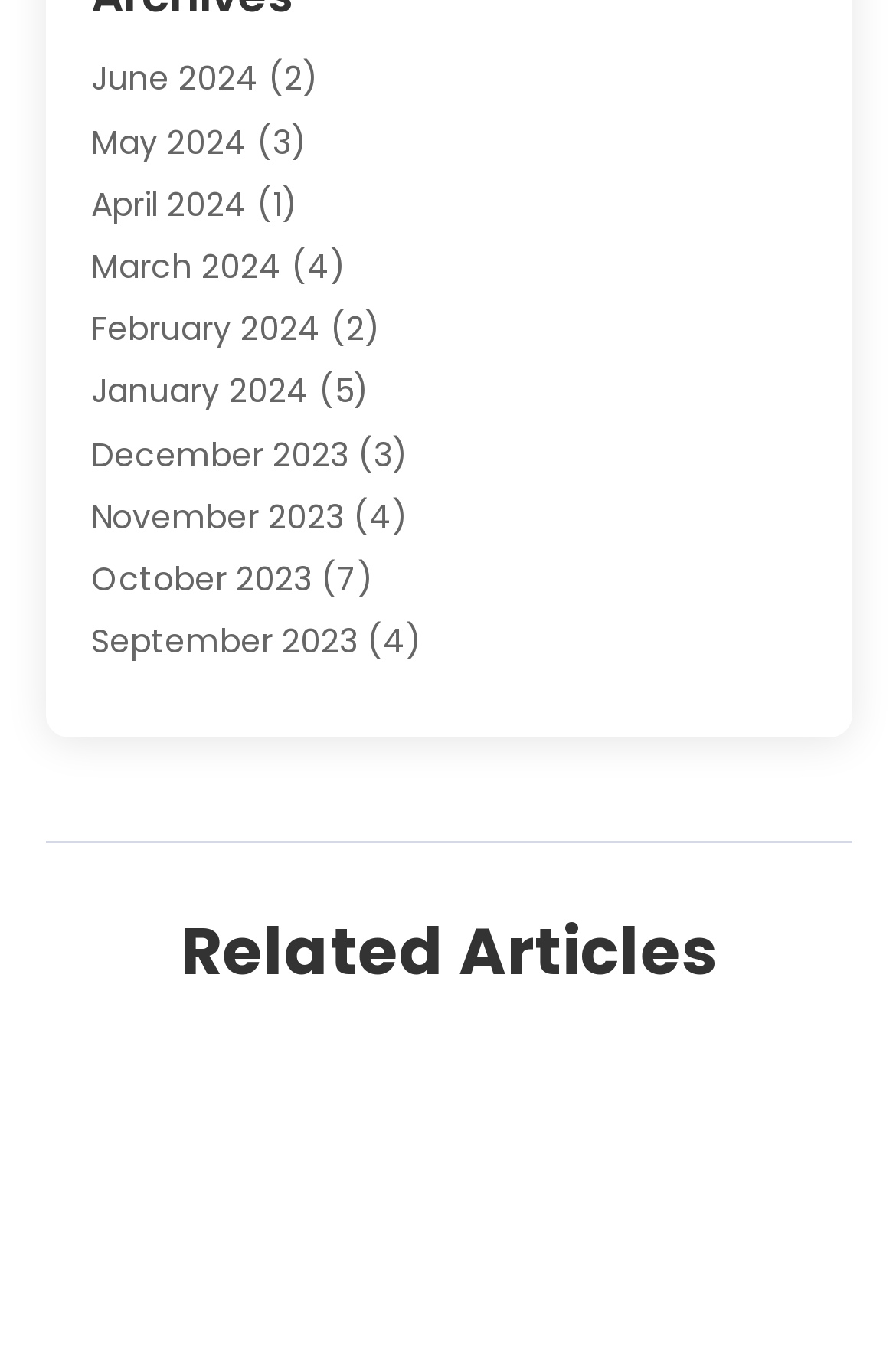Locate the UI element described by Lawyers and provide its bounding box coordinates. Use the format (top-left x, top-left y, bottom-right x, bottom-right y) with all values as floating point numbers between 0 and 1.

[0.101, 0.37, 0.242, 0.403]